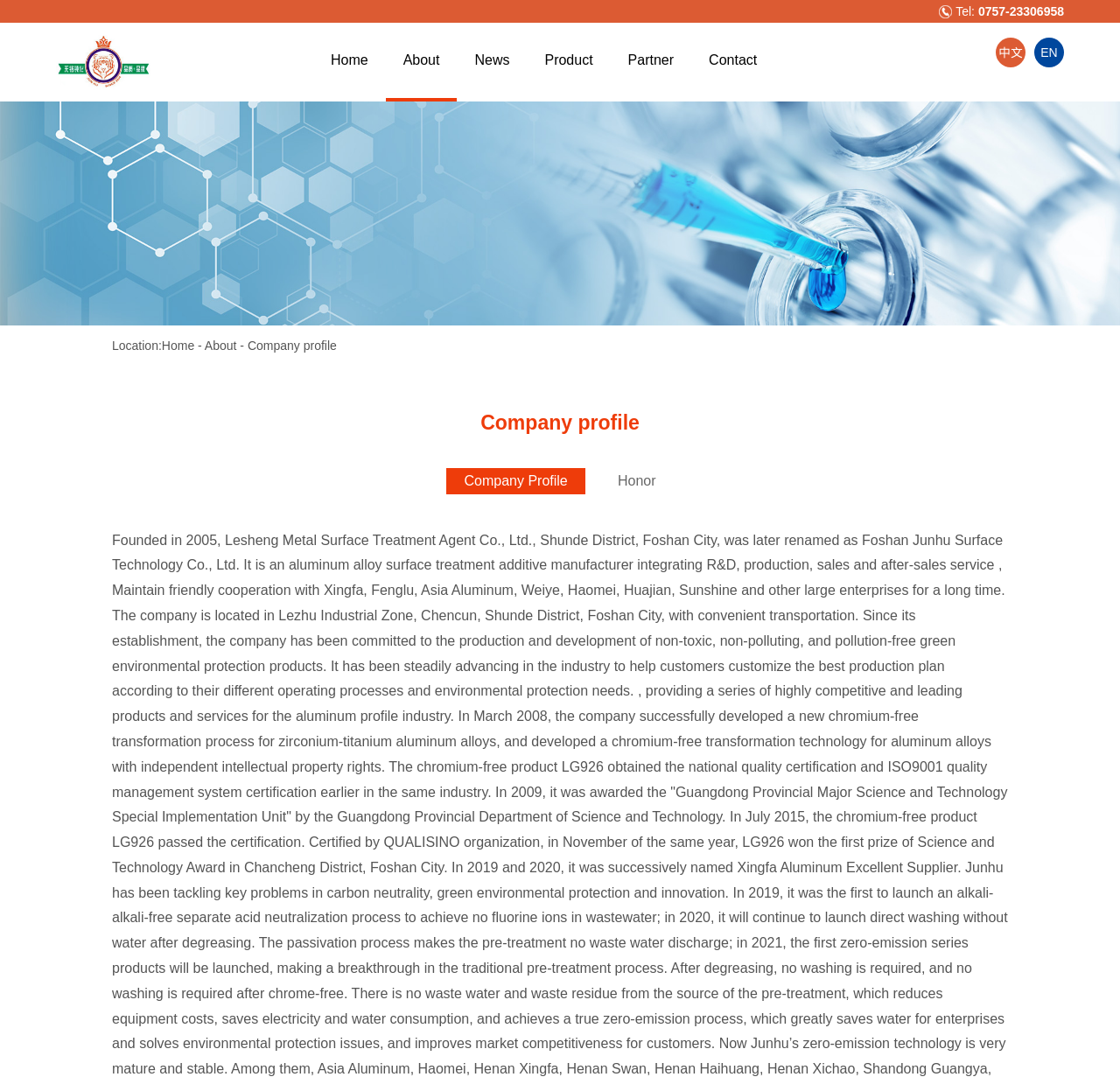Provide a thorough and detailed response to the question by examining the image: 
How many languages are available on the website?

I found the language options by looking at the top-right corner of the webpage, where it says '中文' and 'EN'. There are 2 language options available.